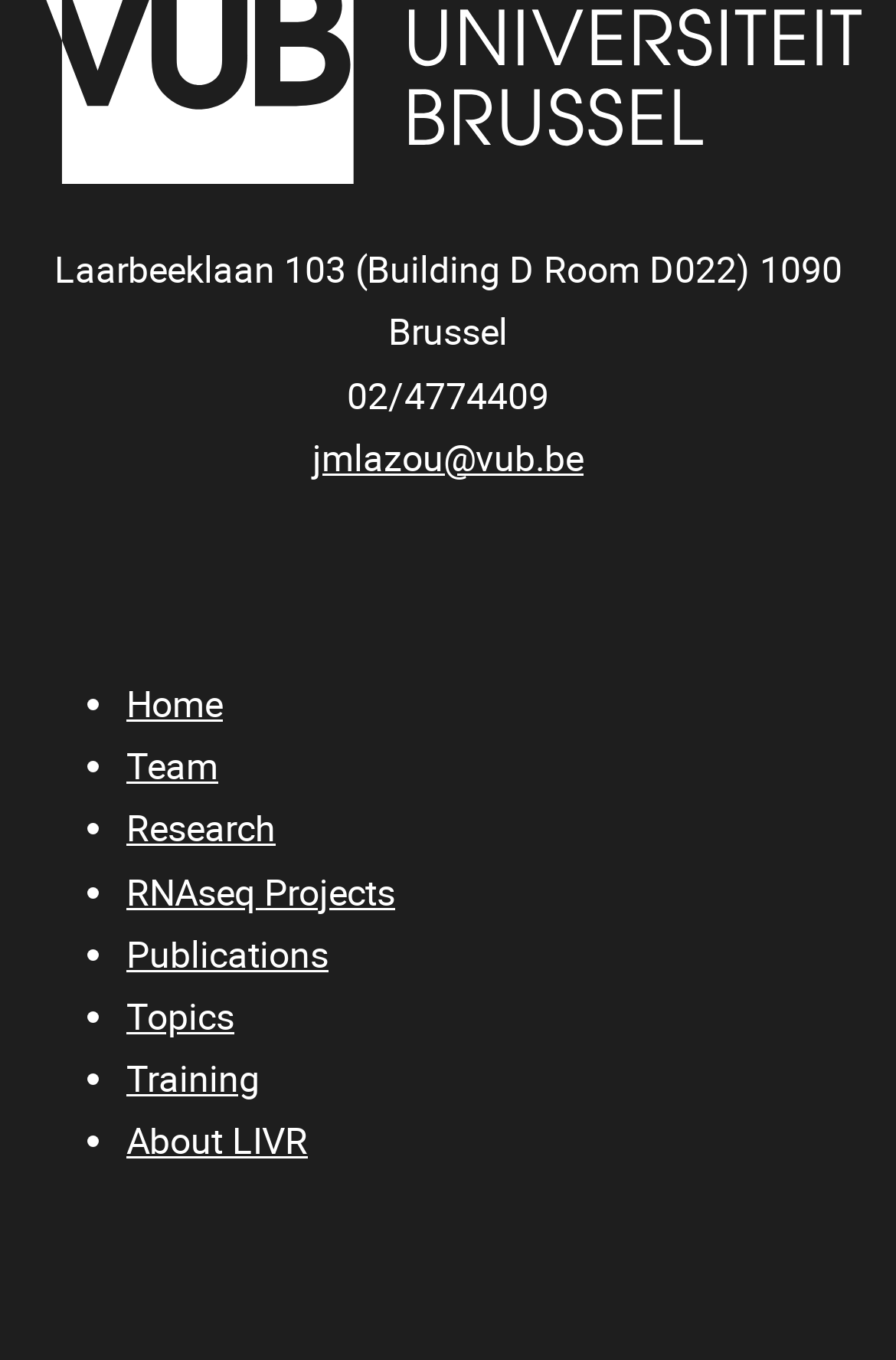Locate the bounding box coordinates of the clickable part needed for the task: "contact via email".

[0.349, 0.321, 0.651, 0.353]